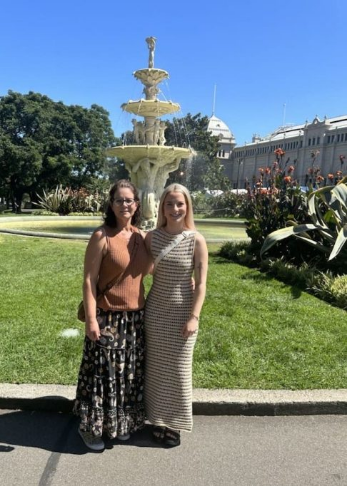Formulate a detailed description of the image content.

In a vibrant outdoor setting, two women stand together in front of a beautiful fountain surrounded by lush greenery and colorful flowers. The woman on the left is dressed in a stylish brown top paired with a flowing skirt featuring a playful pattern, while the woman on the right wears an elegant, patterned dress with a unique asymmetrical design. The bright blue sky and the sunny atmosphere enhance the joyful ambiance of their gathering, creating a picturesque scene that captures a moment of friendship and celebration amidst a charming backdrop.